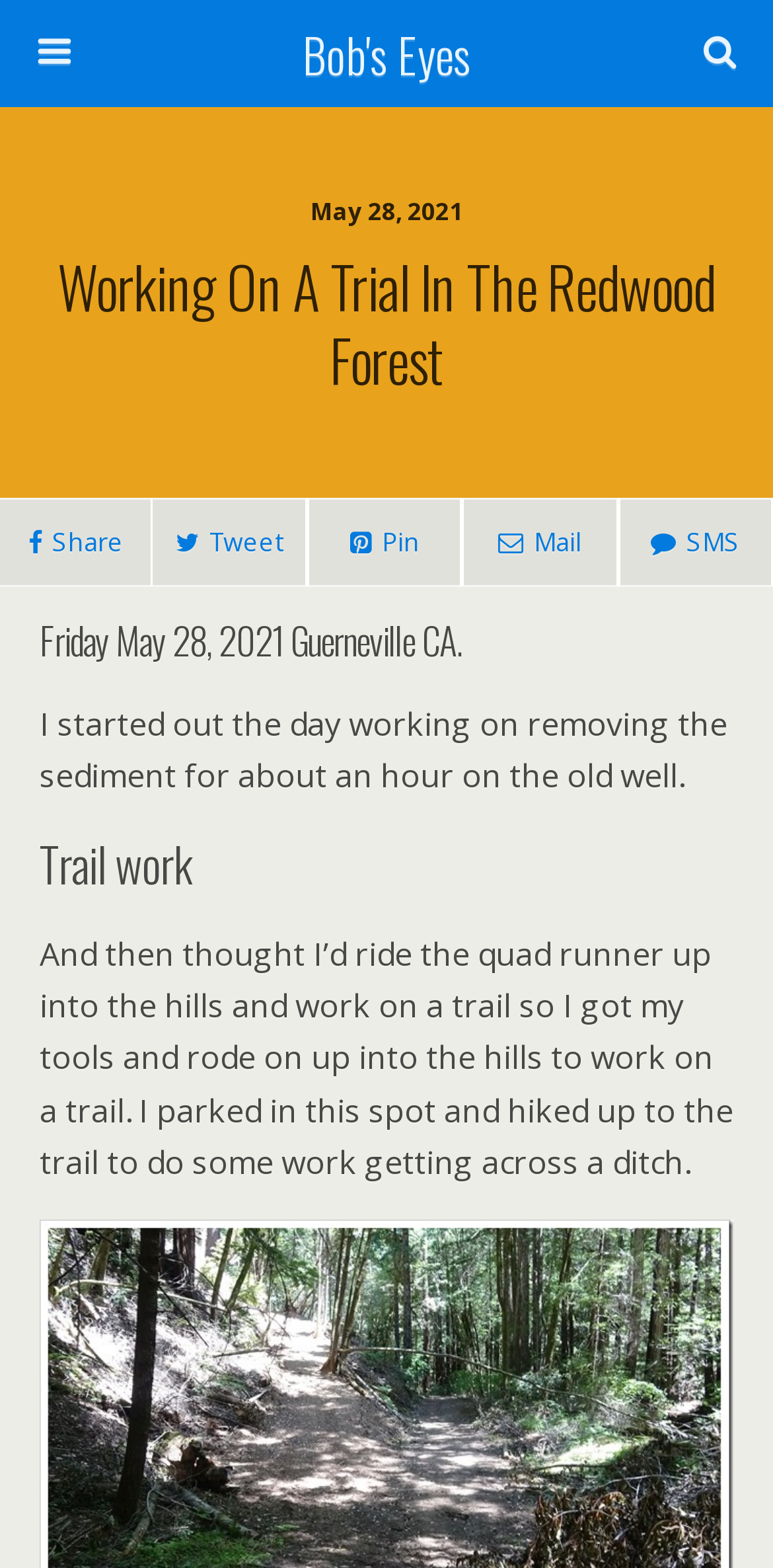What is the author using to work on the trail?
Using the image, provide a detailed and thorough answer to the question.

I inferred the author's tools by reading the static text element that says 'And then thought I’d ride the quad runner up into the hills and work on a trail. I parked in this spot and hiked up to the trail to do some work getting across a ditch.' which suggests that the author is using a quad runner and some tools to work on the trail.